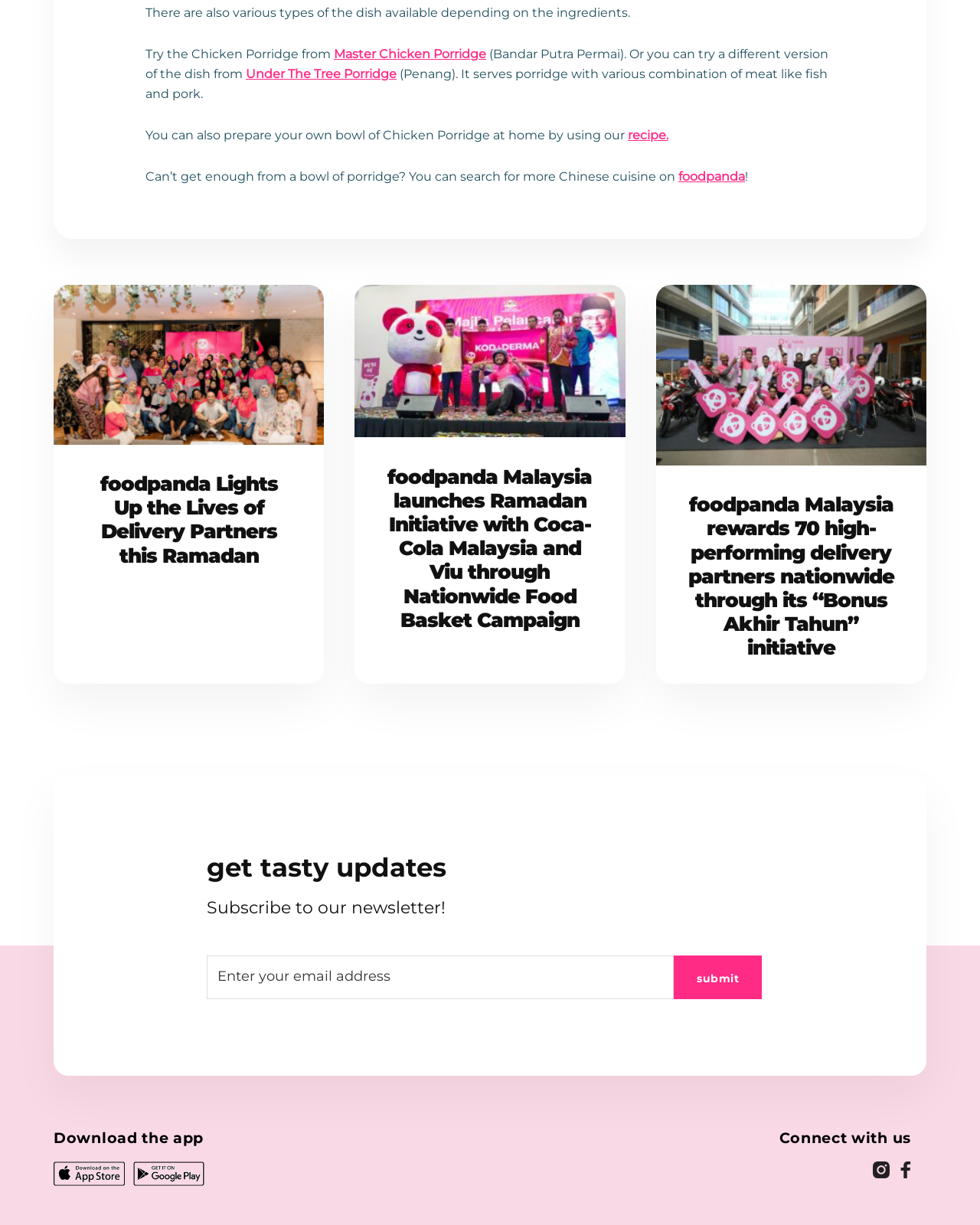Specify the bounding box coordinates of the area to click in order to follow the given instruction: "Click on the link to TOP TEN WEBSITES."

None